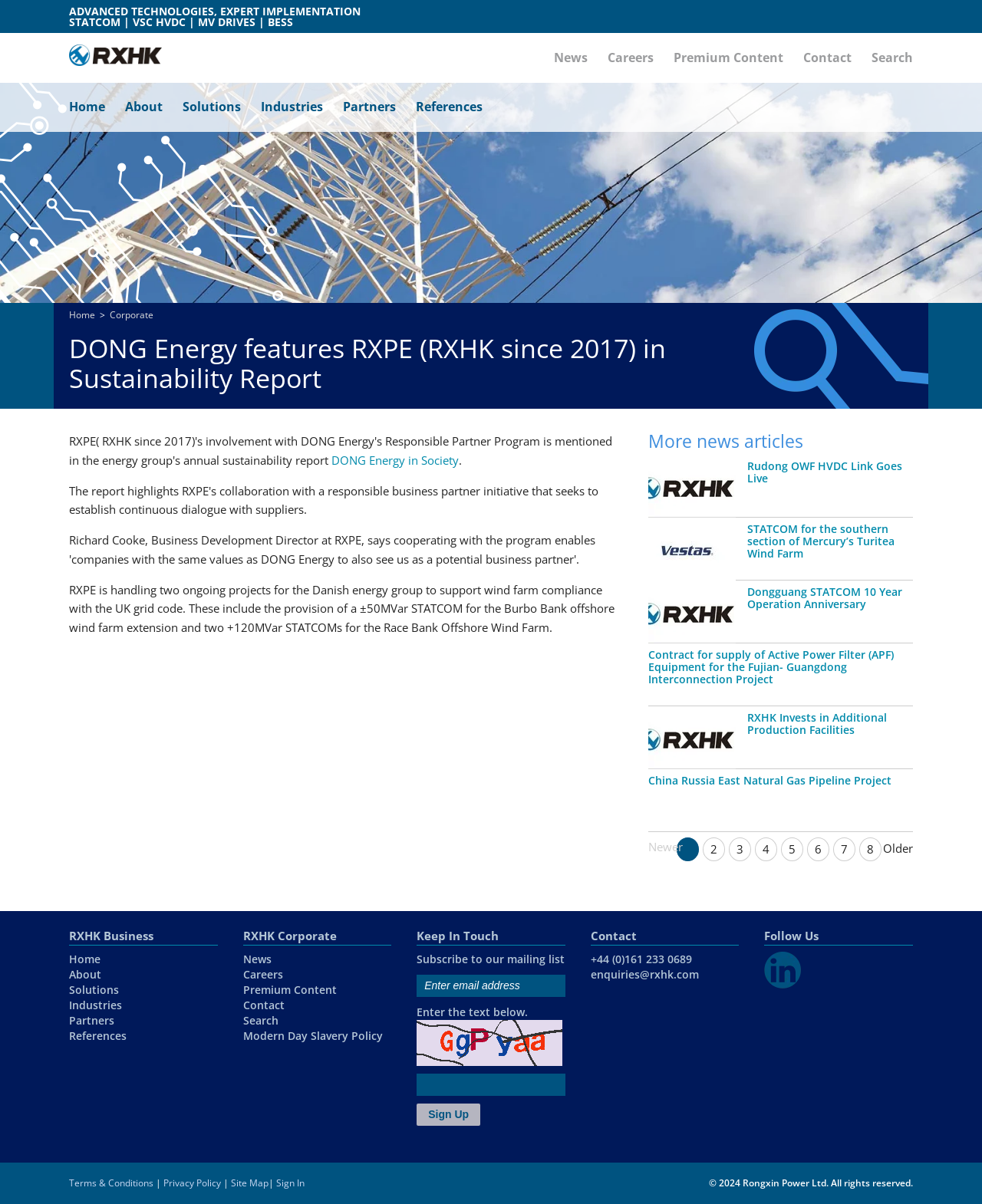Provide the bounding box coordinates, formatted as (top-left x, top-left y, bottom-right x, bottom-right y), with all values being floating point numbers between 0 and 1. Identify the bounding box of the UI element that matches the description: DONG Energy in Society

[0.338, 0.376, 0.467, 0.388]